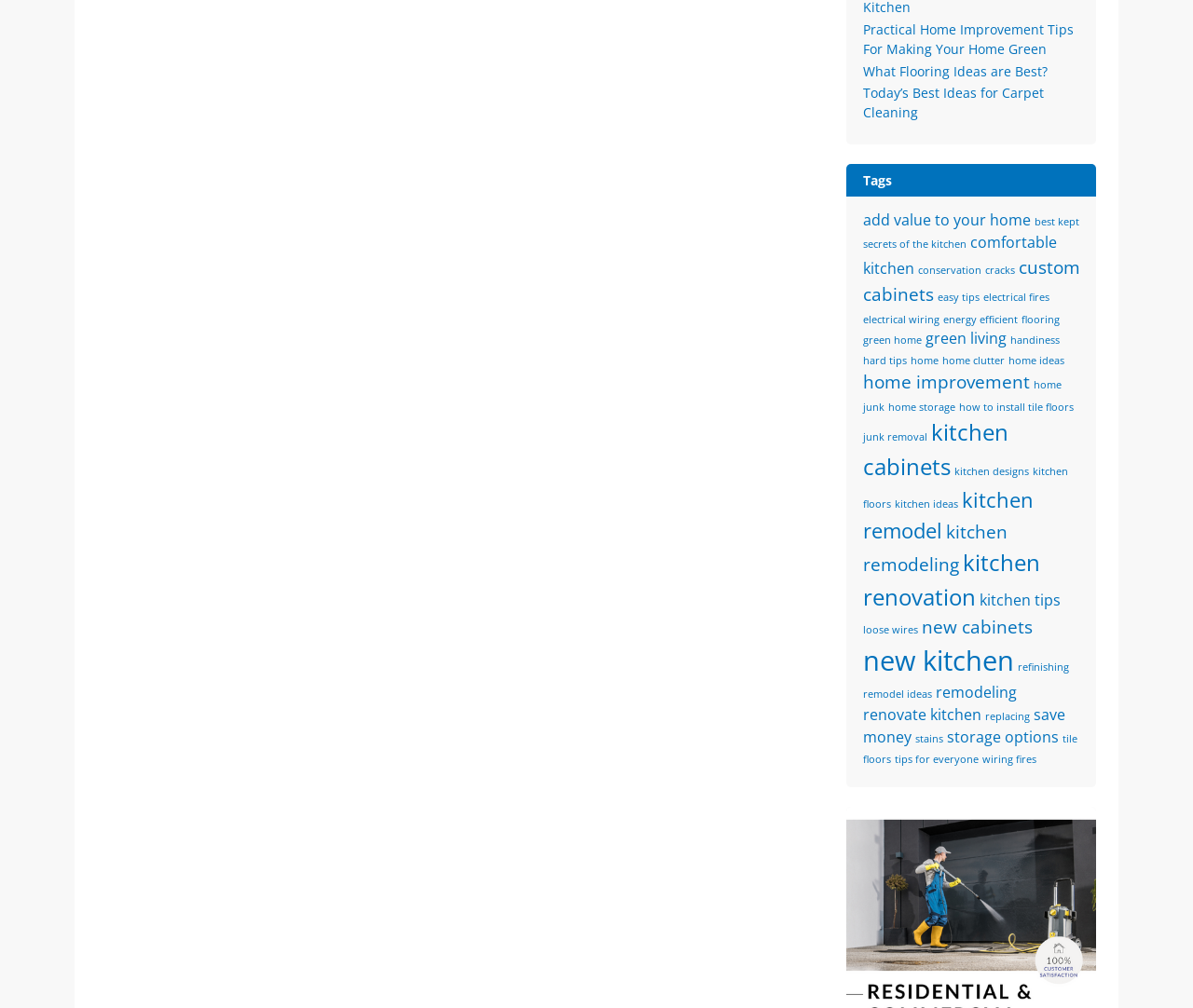What is the main topic of this webpage?
Examine the image and provide an in-depth answer to the question.

Based on the links and headings on the webpage, it appears that the main topic is home improvement, with various subtopics such as kitchen remodeling, flooring, and green living.